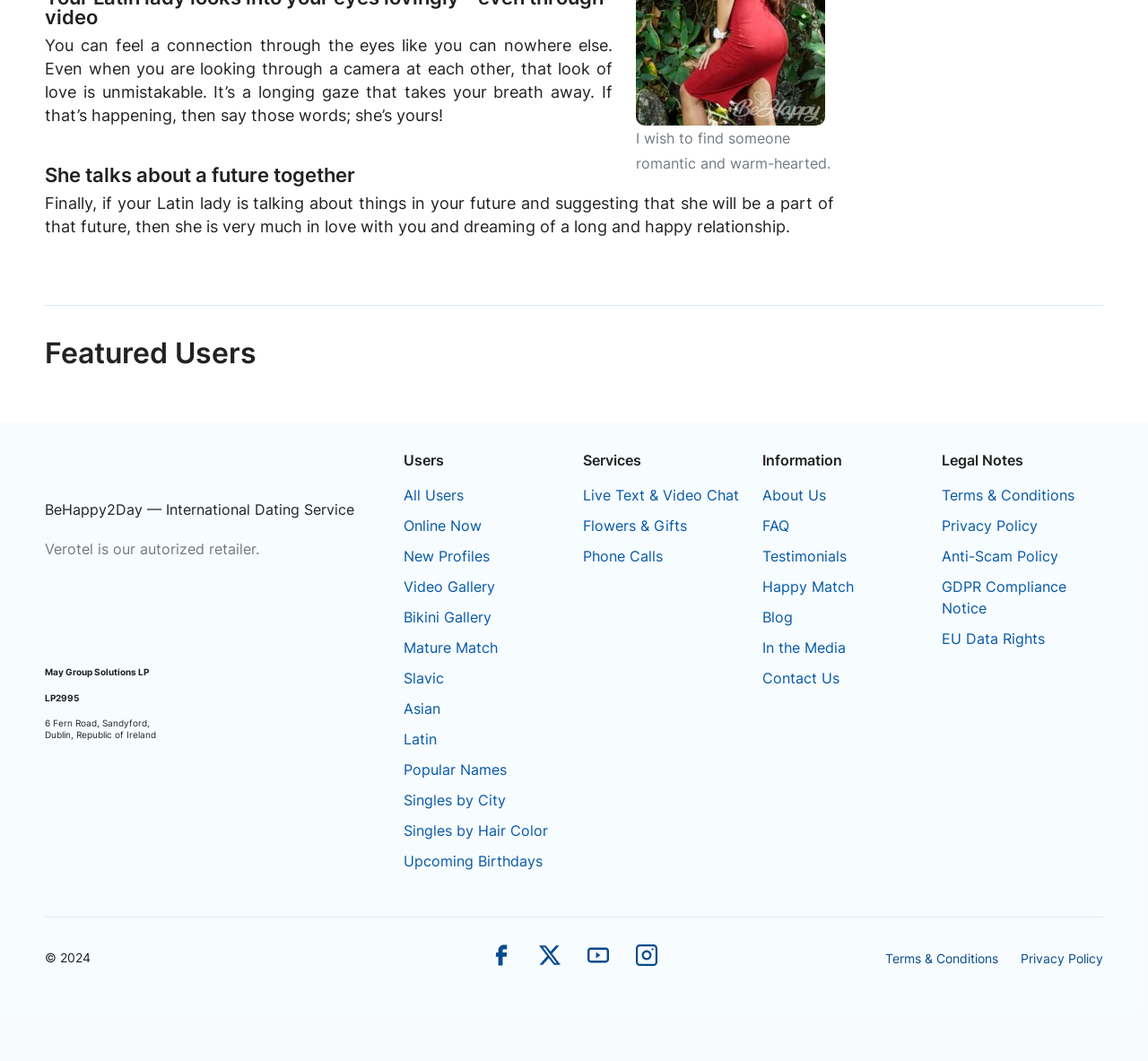Provide a brief response using a word or short phrase to this question:
What is the purpose of the 'Flowers & Gifts' service?

to send flowers and gifts